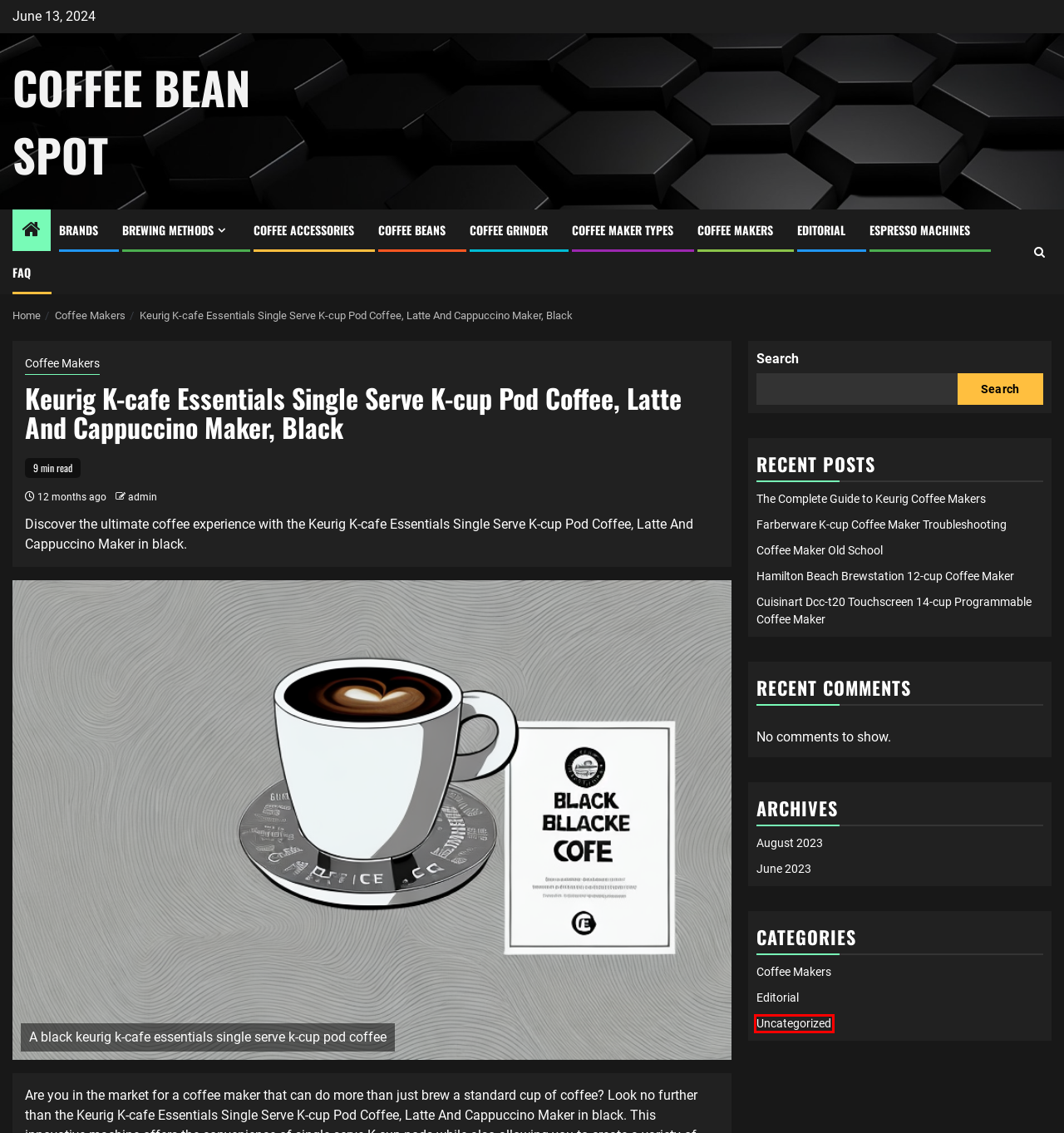You are presented with a screenshot of a webpage containing a red bounding box around an element. Determine which webpage description best describes the new webpage after clicking on the highlighted element. Here are the candidates:
A. The Complete Guide to Keurig Coffee Makers – Coffee Bean Spot
B. Uncategorized – Coffee Bean Spot
C. Hamilton Beach Brewstation 12-cup Coffee Maker – Coffee Bean Spot
D. Brands – Coffee Bean Spot
E. Cuisinart Dcc-t20 Touchscreen 14-cup Programmable Coffee Maker – Coffee Bean Spot
F. Coffee Grinder – Coffee Bean Spot
G. Editorial – Coffee Bean Spot
H. August 2023 – Coffee Bean Spot

B